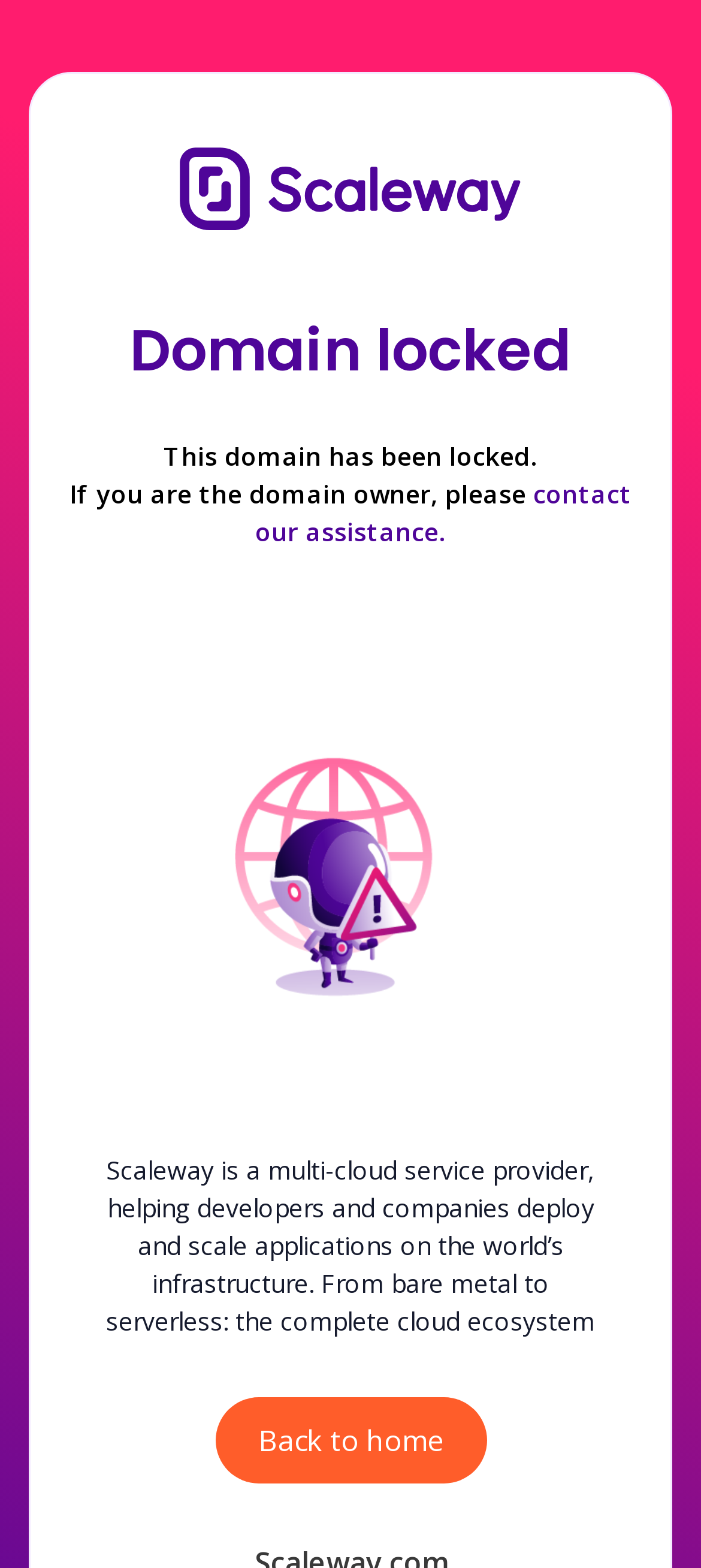Respond concisely with one word or phrase to the following query:
What is the purpose of the 'Back to home' link?

To go back to home